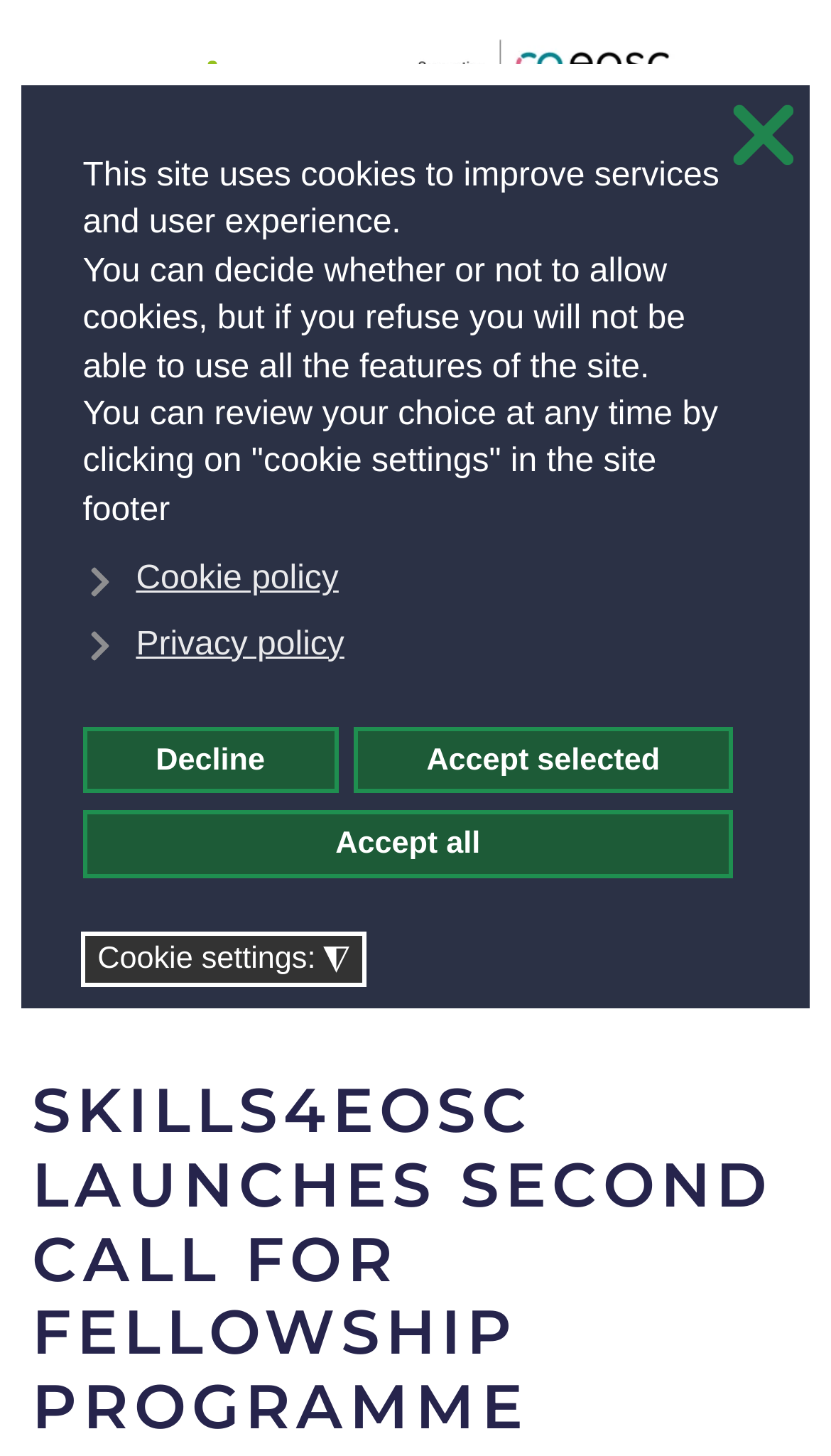Determine the bounding box coordinates of the area to click in order to meet this instruction: "View the 'NEWS' page".

[0.238, 0.262, 0.356, 0.284]